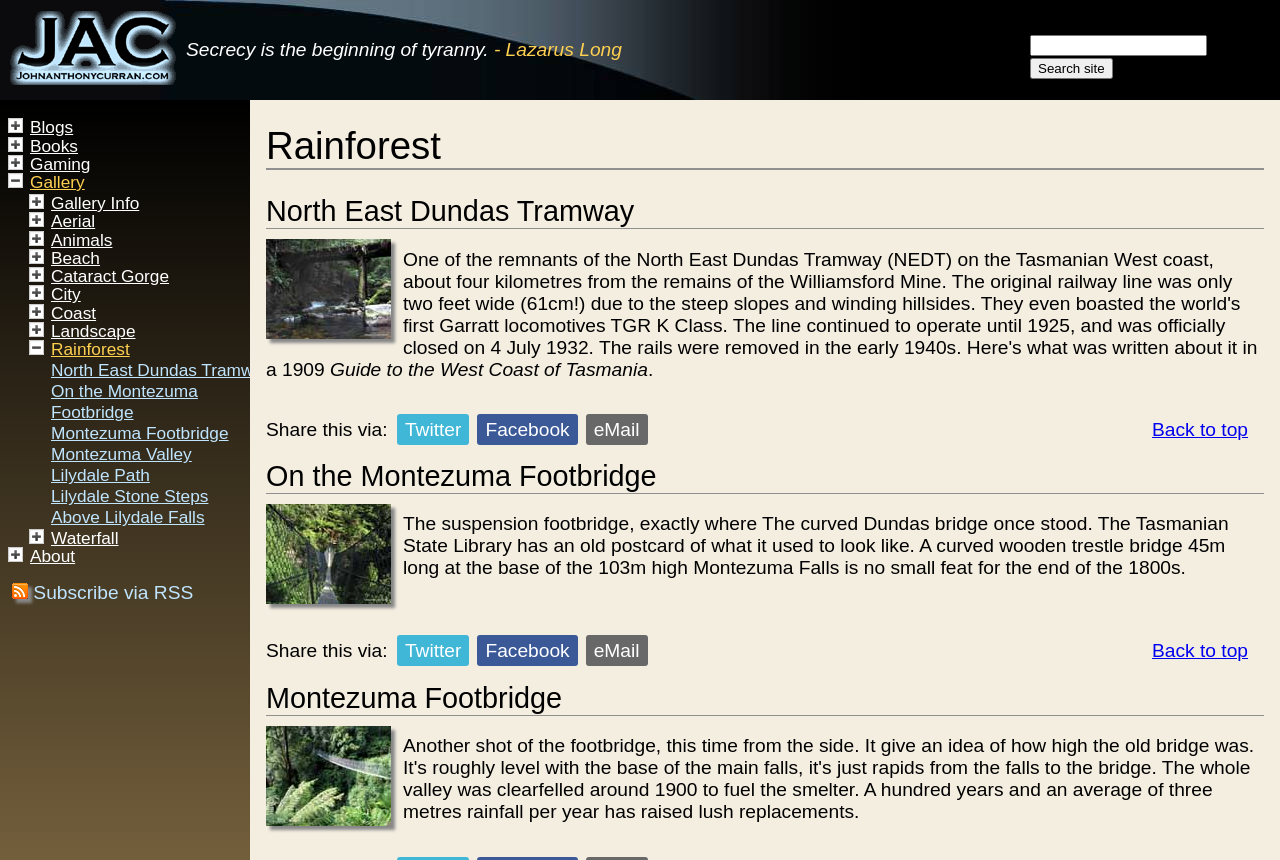Please identify the coordinates of the bounding box for the clickable region that will accomplish this instruction: "Search the site".

[0.805, 0.067, 0.869, 0.092]